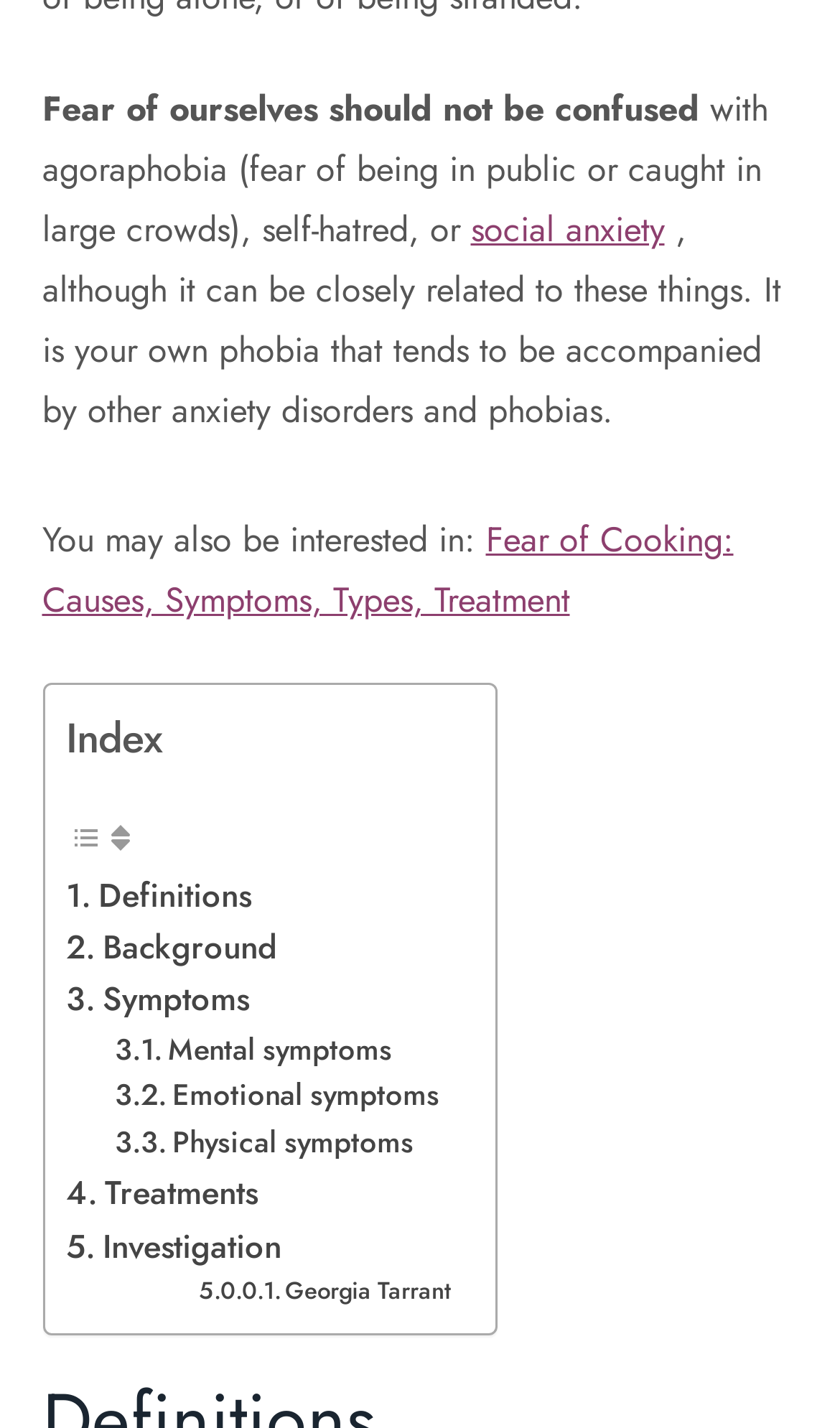What is the topic of the related article?
Please give a detailed and elaborate answer to the question.

The webpage provides a link to a related article, which is about the fear of cooking, including its causes, symptoms, types, and treatment.